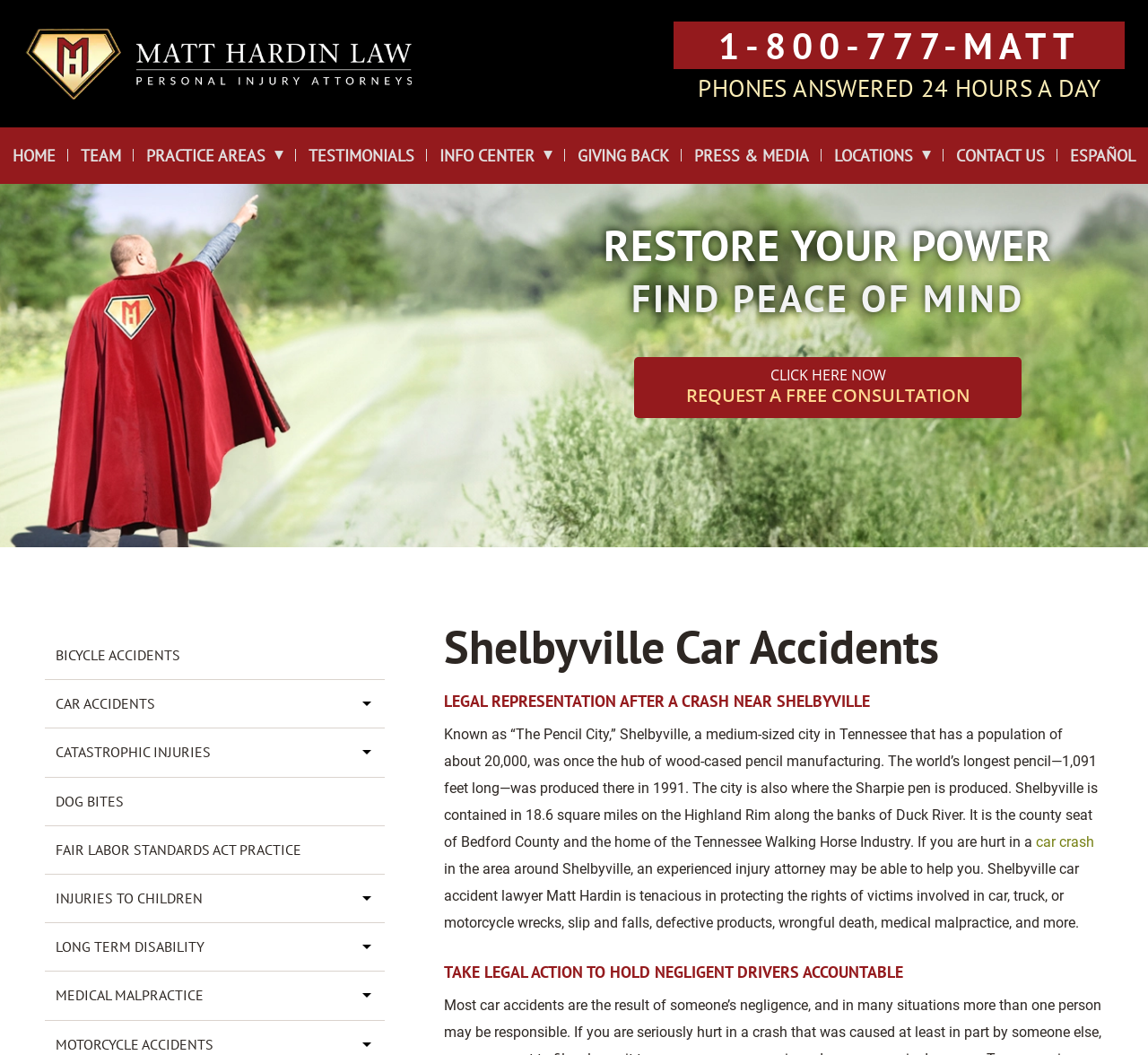What is the primary heading on this webpage?

Shelbyville Car Accidents